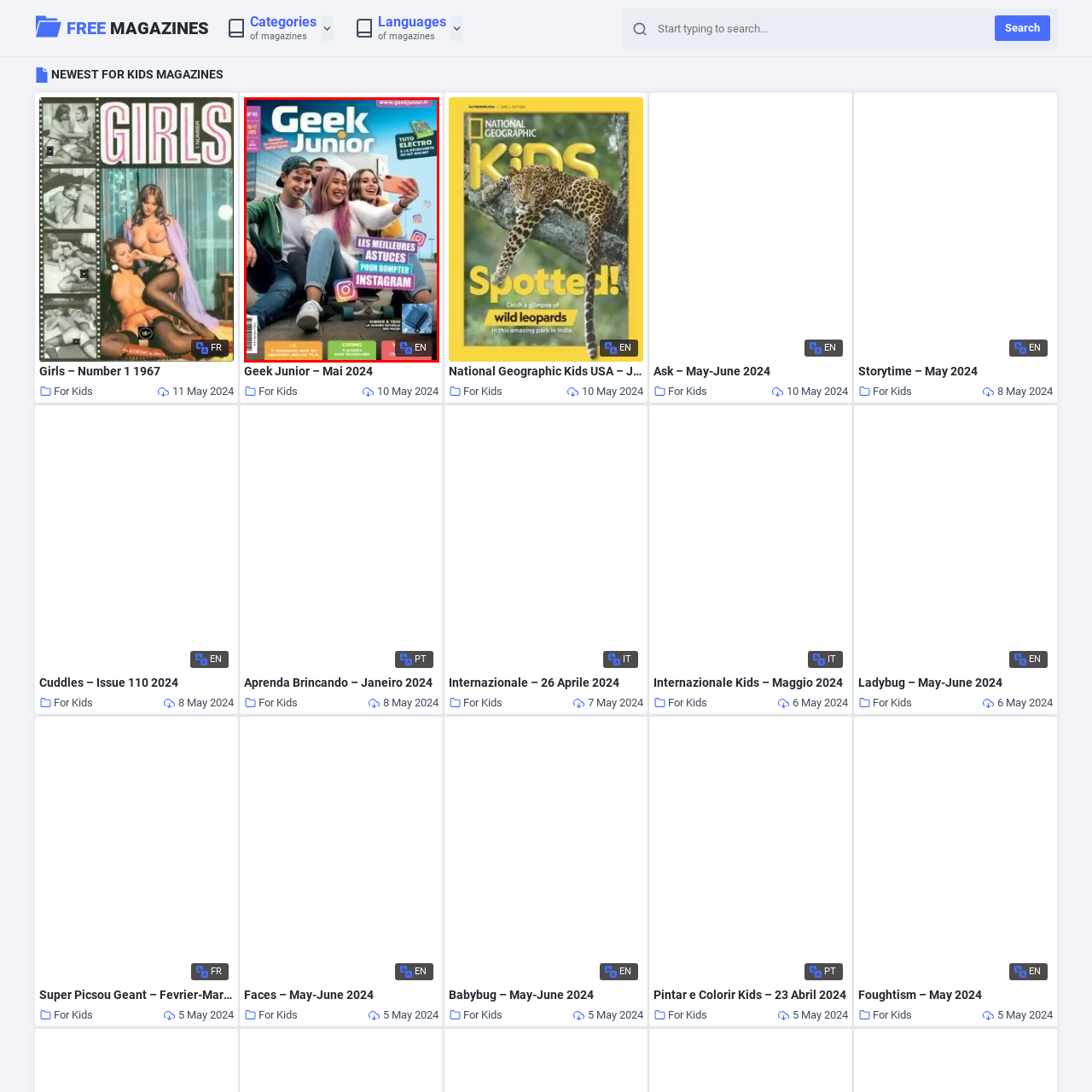Check the highlighted part in pink, What is the title of the magazine? 
Use a single word or phrase for your answer.

Geek Junior